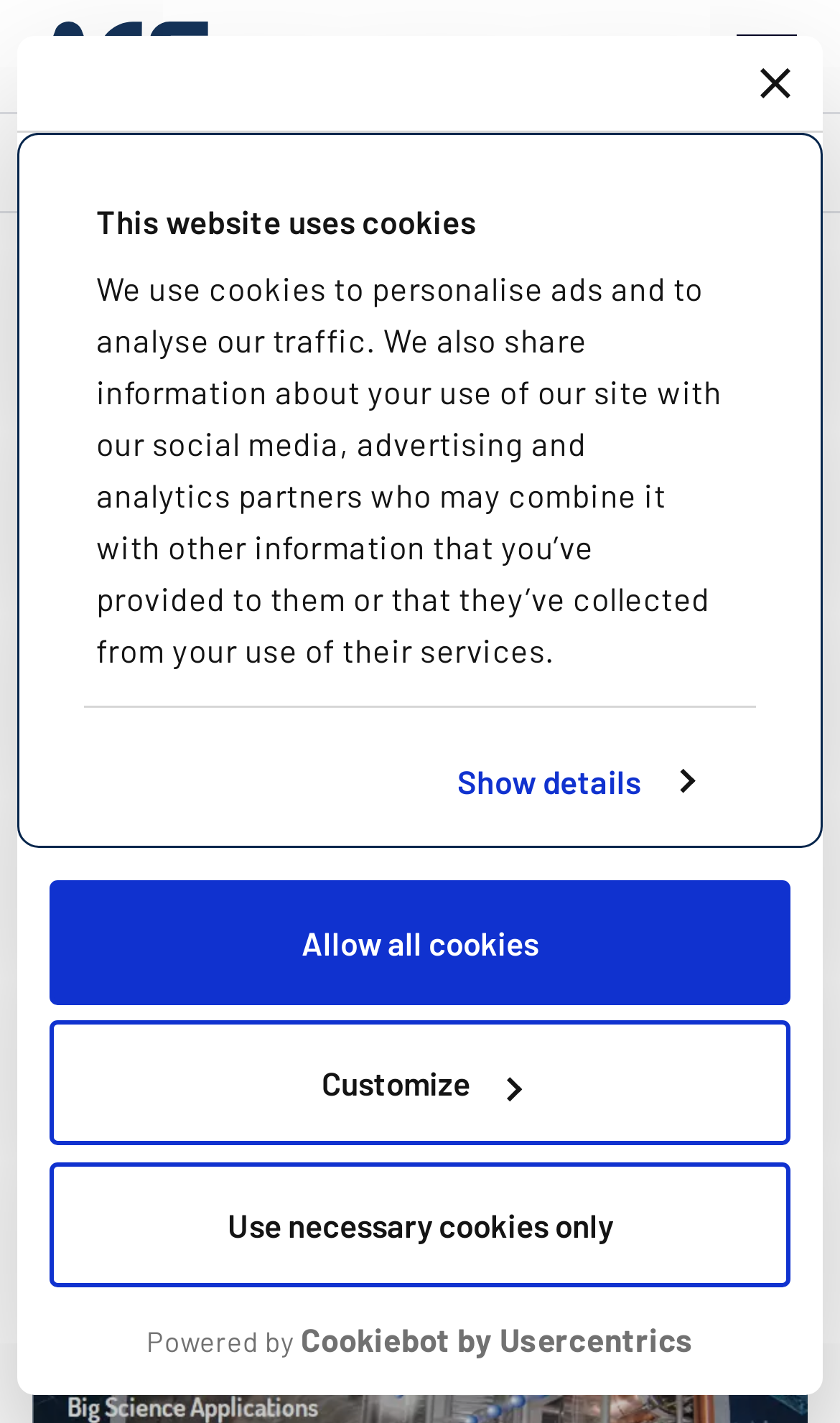What is the company name mentioned on the webpage?
Give a detailed and exhaustive answer to the question.

I found the answer by looking at the root element 'ACS participates Big Science Business Forum 2022' which indicates that the company name is ACS.